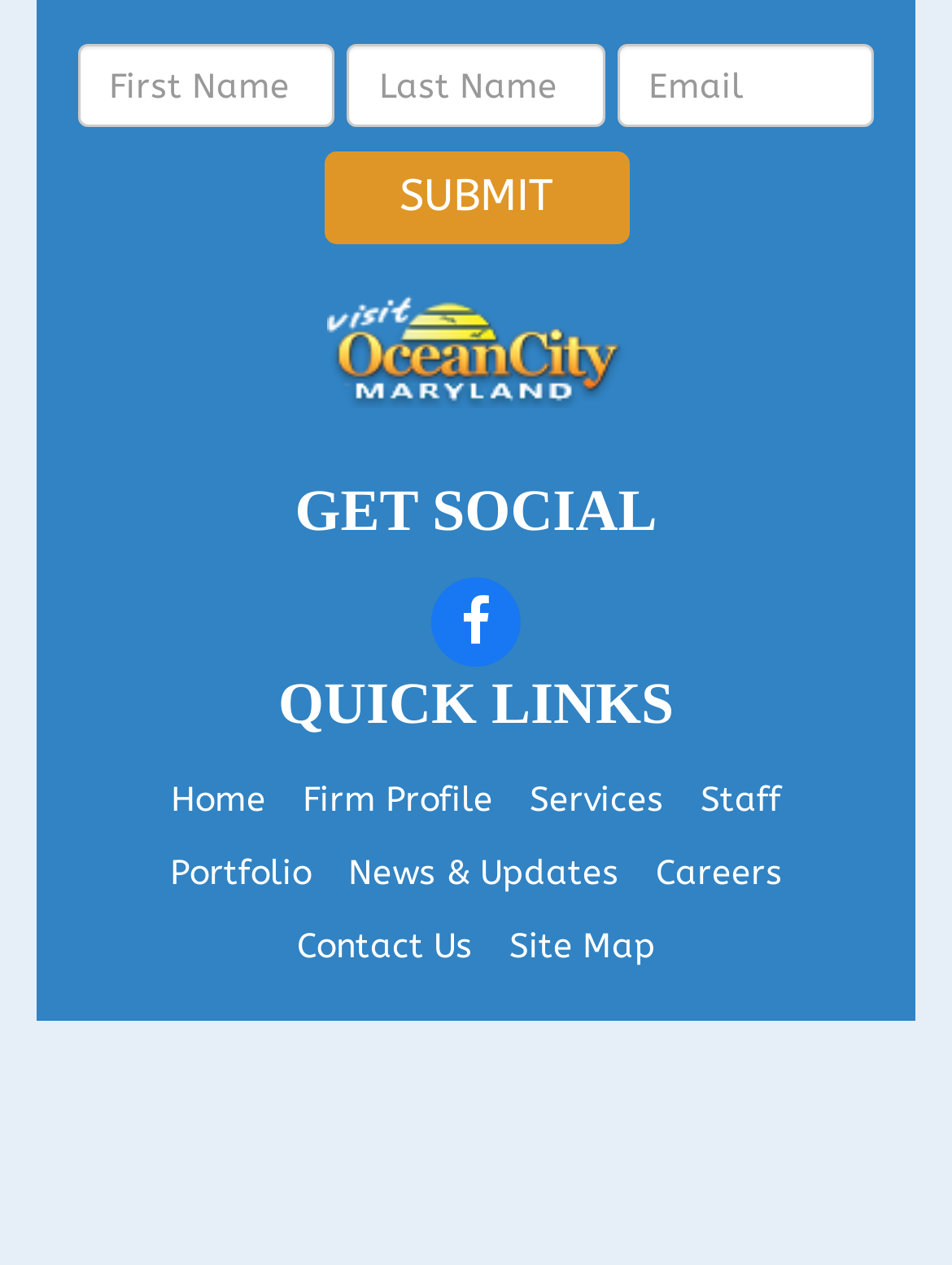Please find the bounding box coordinates of the clickable region needed to complete the following instruction: "Share on Facebook". The bounding box coordinates must consist of four float numbers between 0 and 1, i.e., [left, top, right, bottom].

None